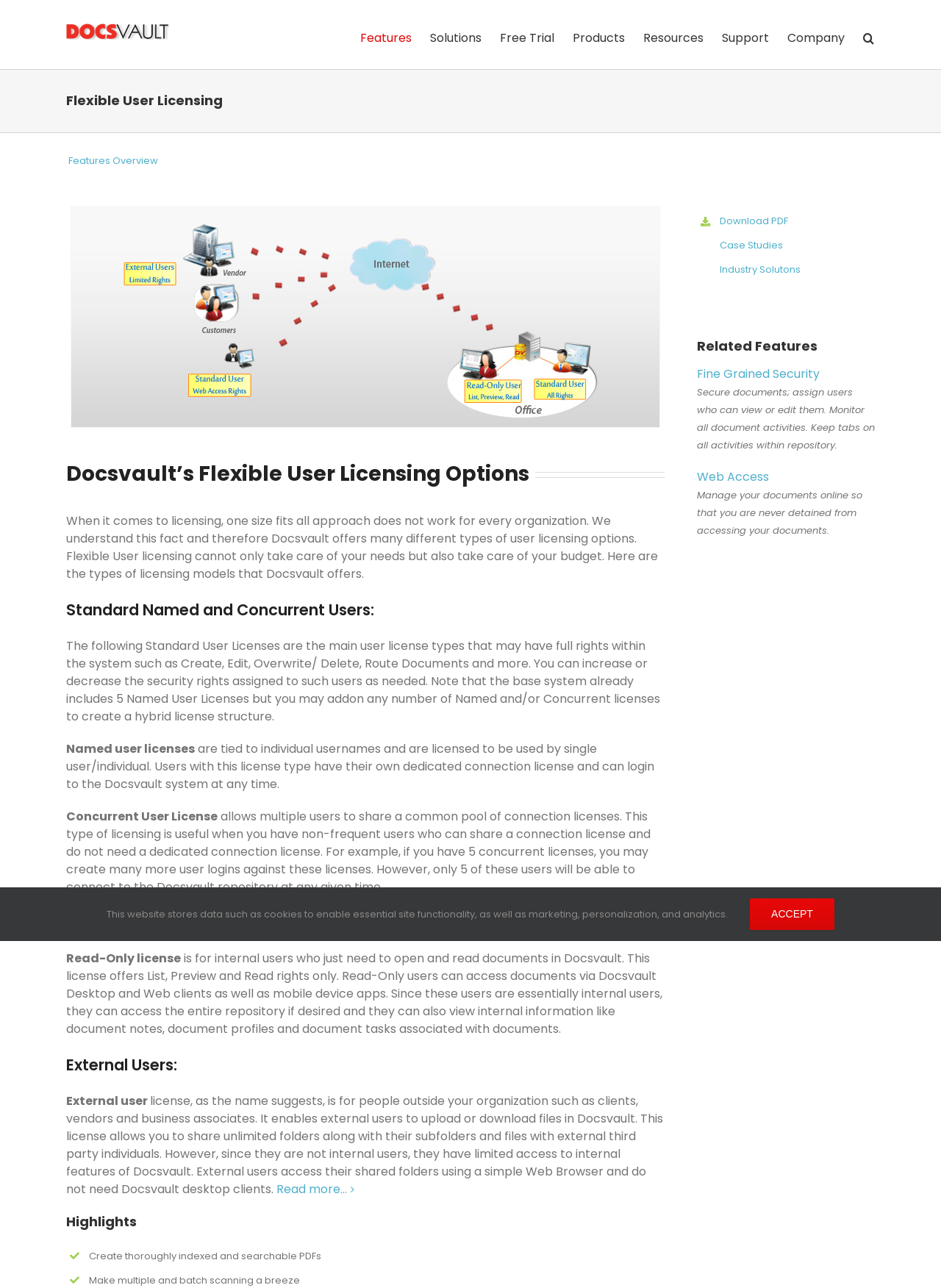Determine the bounding box coordinates of the clickable region to execute the instruction: "Click on 'Home'". The coordinates should be four float numbers between 0 and 1, denoted as [left, top, right, bottom].

None